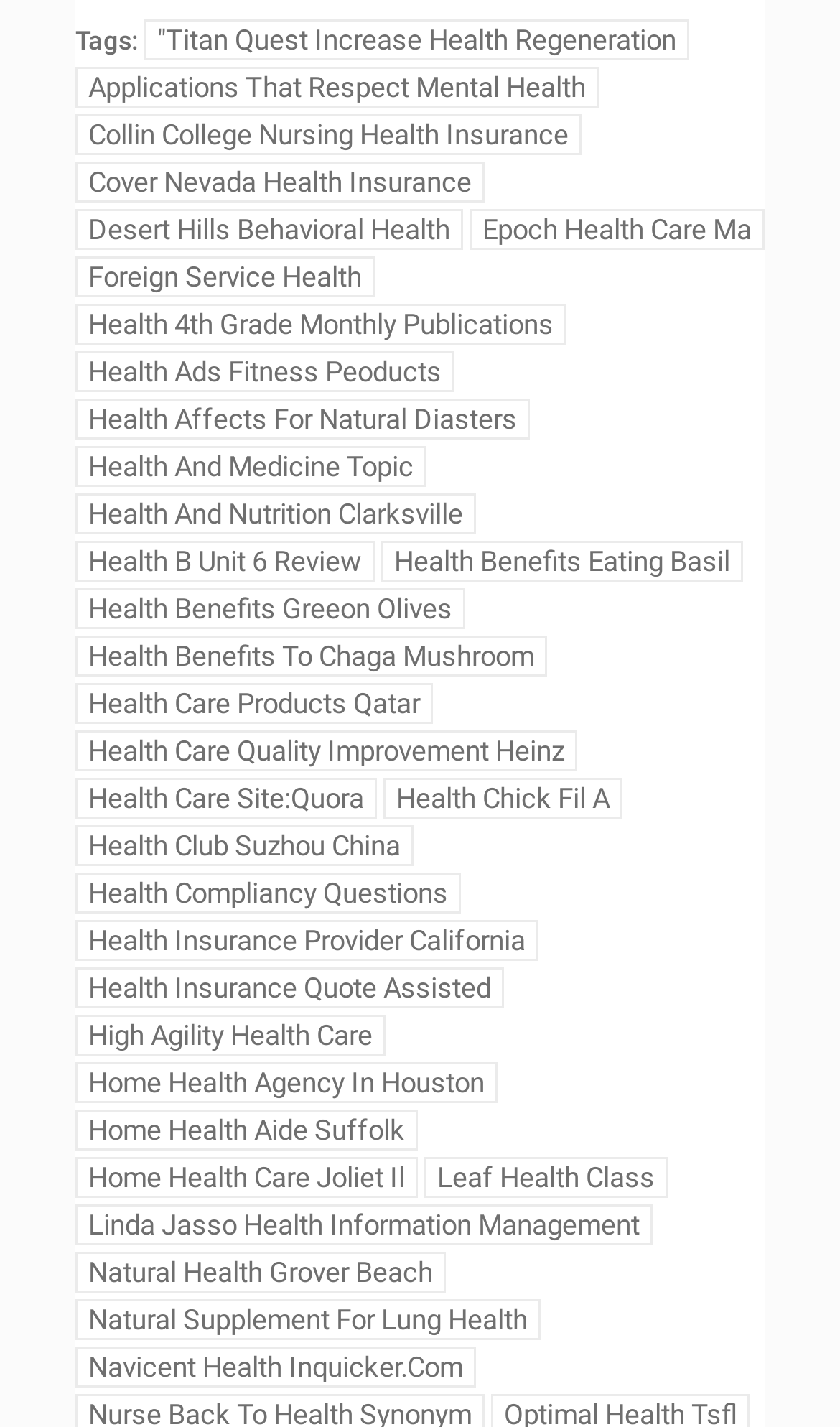Given the description of a UI element: "Leaf Health Class", identify the bounding box coordinates of the matching element in the webpage screenshot.

[0.505, 0.81, 0.795, 0.839]